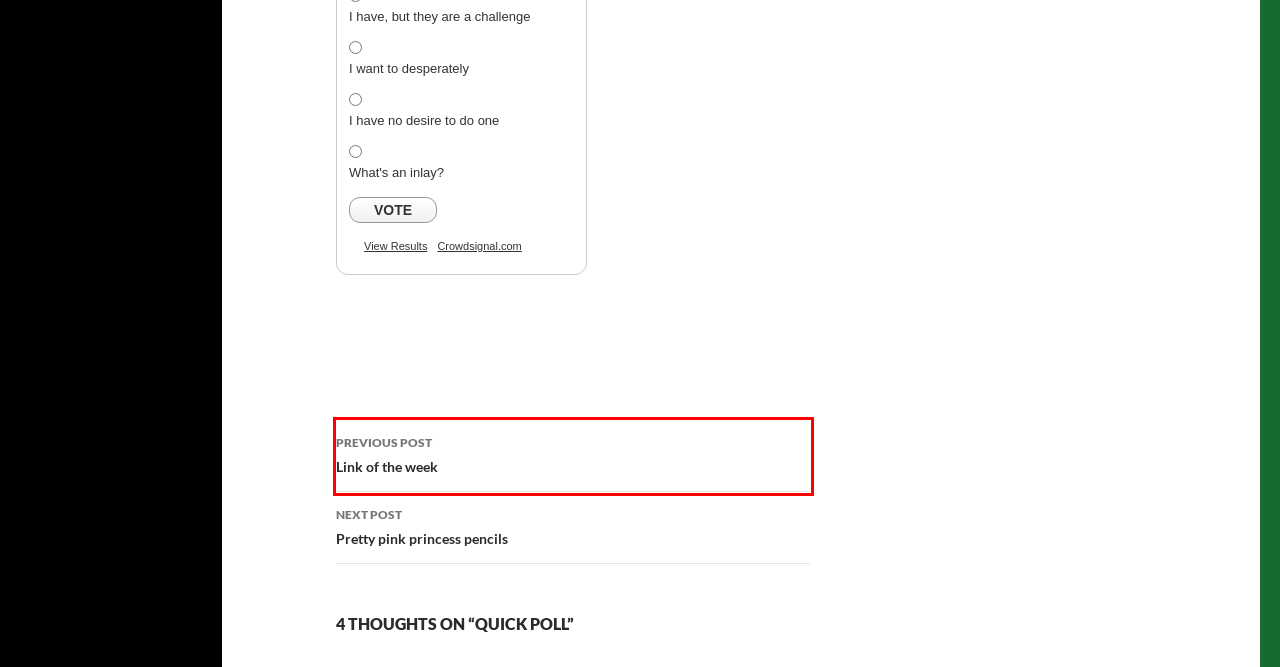Examine the screenshot of a webpage with a red bounding box around a UI element. Select the most accurate webpage description that corresponds to the new page after clicking the highlighted element. Here are the choices:
A. All about Tom Iovino | Tom's Workbench
B. Tom | Tom's Workbench
C. Pretty pink princess pencils | Tom's Workbench
D. Lights, Camera, Action! | Tom's Workbench
E. Link of the week: Gränsfors Bruk Axes | Tom's Workbench
F. The Shop Monkey | Tom's Workbench
G. Privacy Policy – Akismet
H. Crowdsignal | Surveys, Polls, and Quizzes | Get the responses you need, anywhere

E